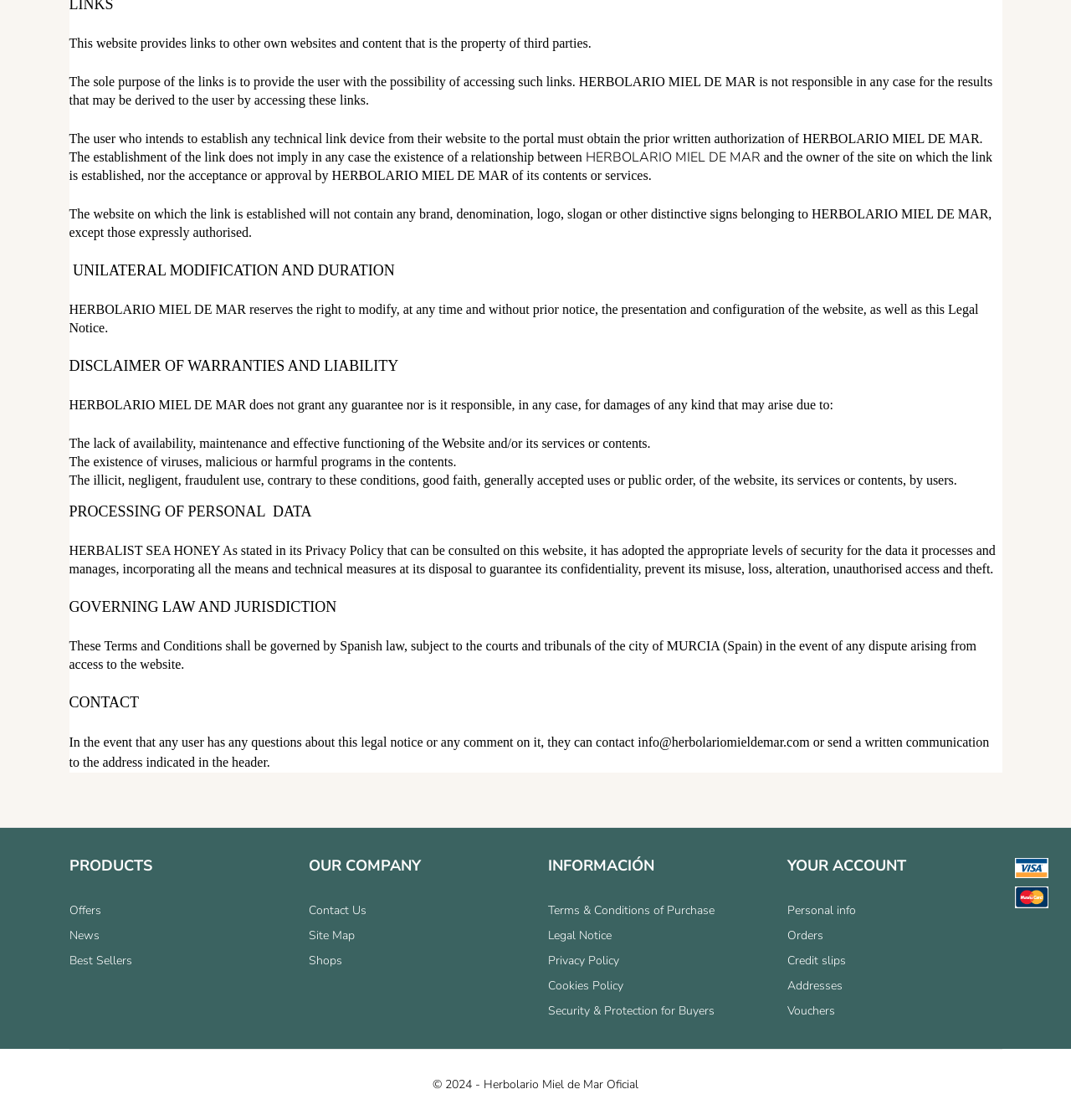Identify the bounding box coordinates of the element to click to follow this instruction: 'Go to home page'. Ensure the coordinates are four float values between 0 and 1, provided as [left, top, right, bottom].

None